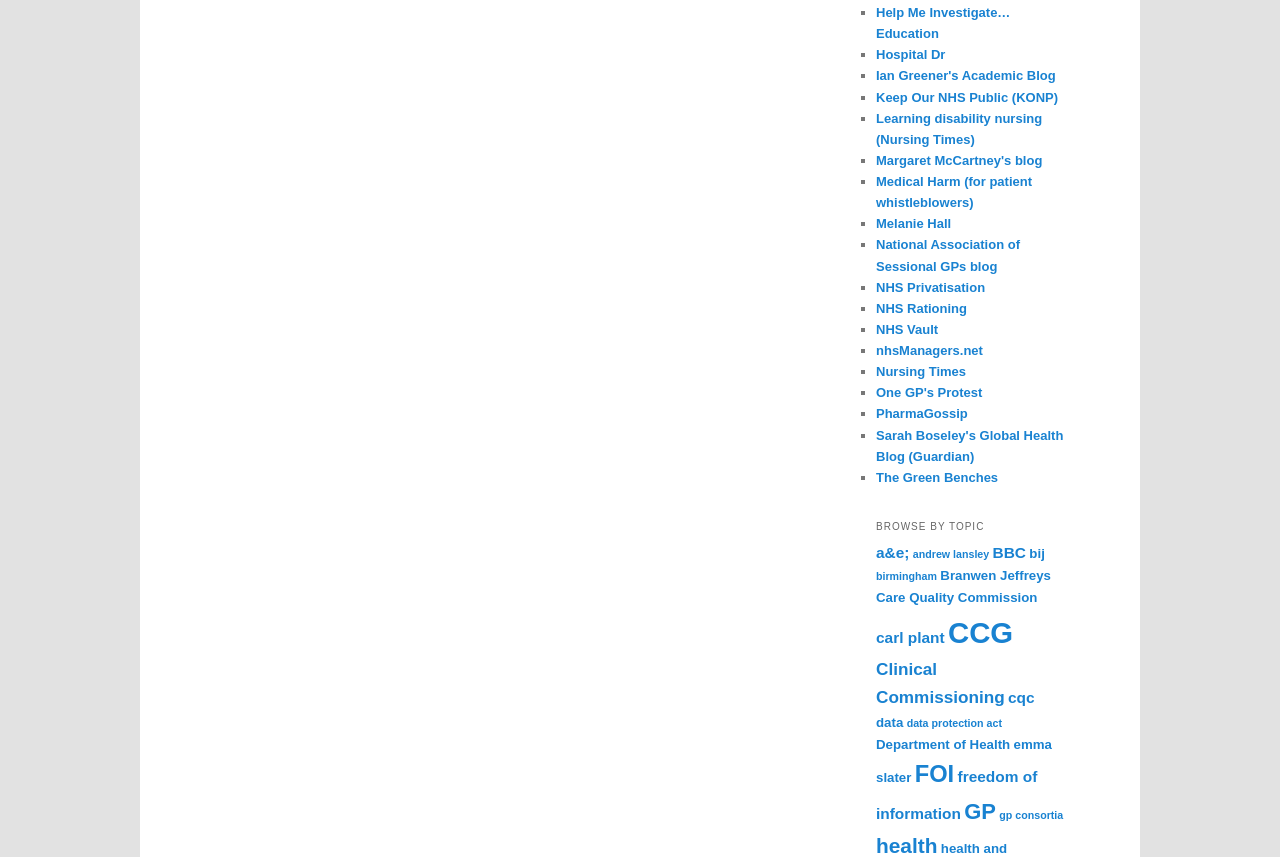Please determine the bounding box coordinates of the element's region to click in order to carry out the following instruction: "Check 'FOI (11 items)'". The coordinates should be four float numbers between 0 and 1, i.e., [left, top, right, bottom].

[0.715, 0.888, 0.745, 0.918]